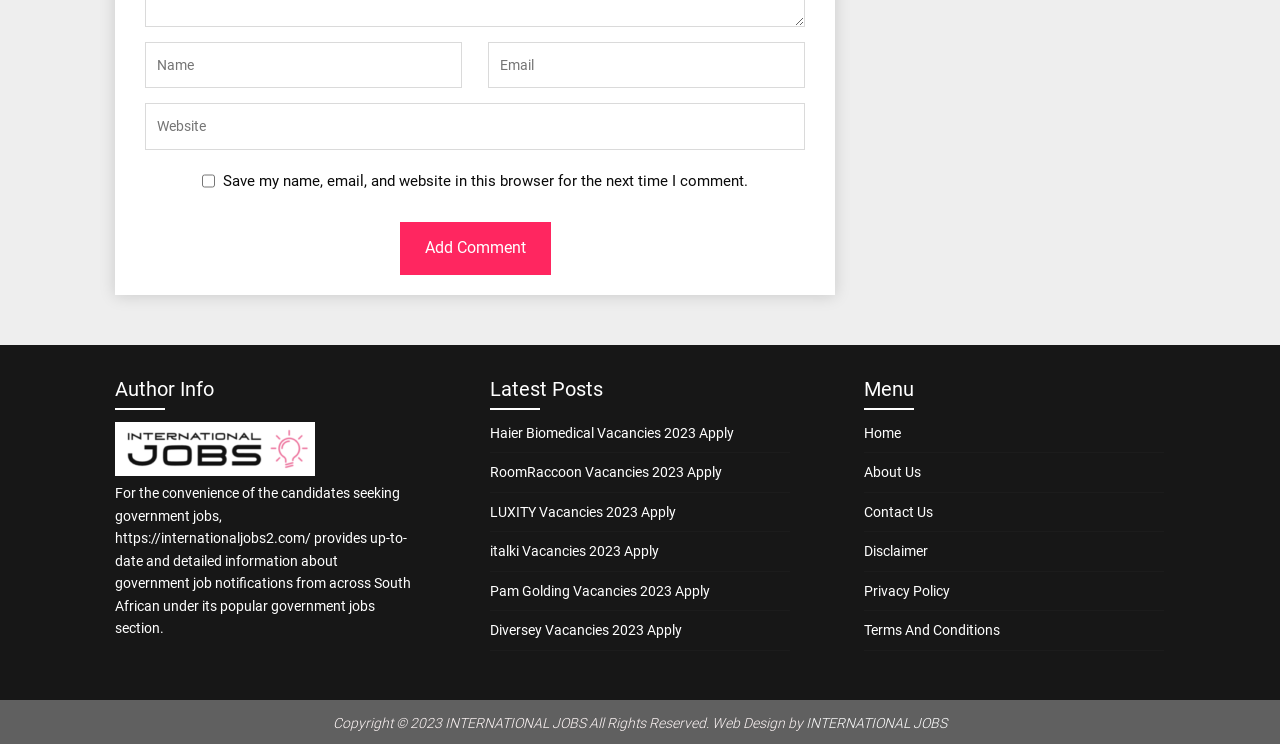Refer to the image and provide a thorough answer to this question:
What is the category of the links under 'Latest Posts'?

The links under the 'Latest Posts' heading all have 'Vacancies 2023 Apply' in their text, which suggests that they are related to job vacancies, likely for different companies or organizations.